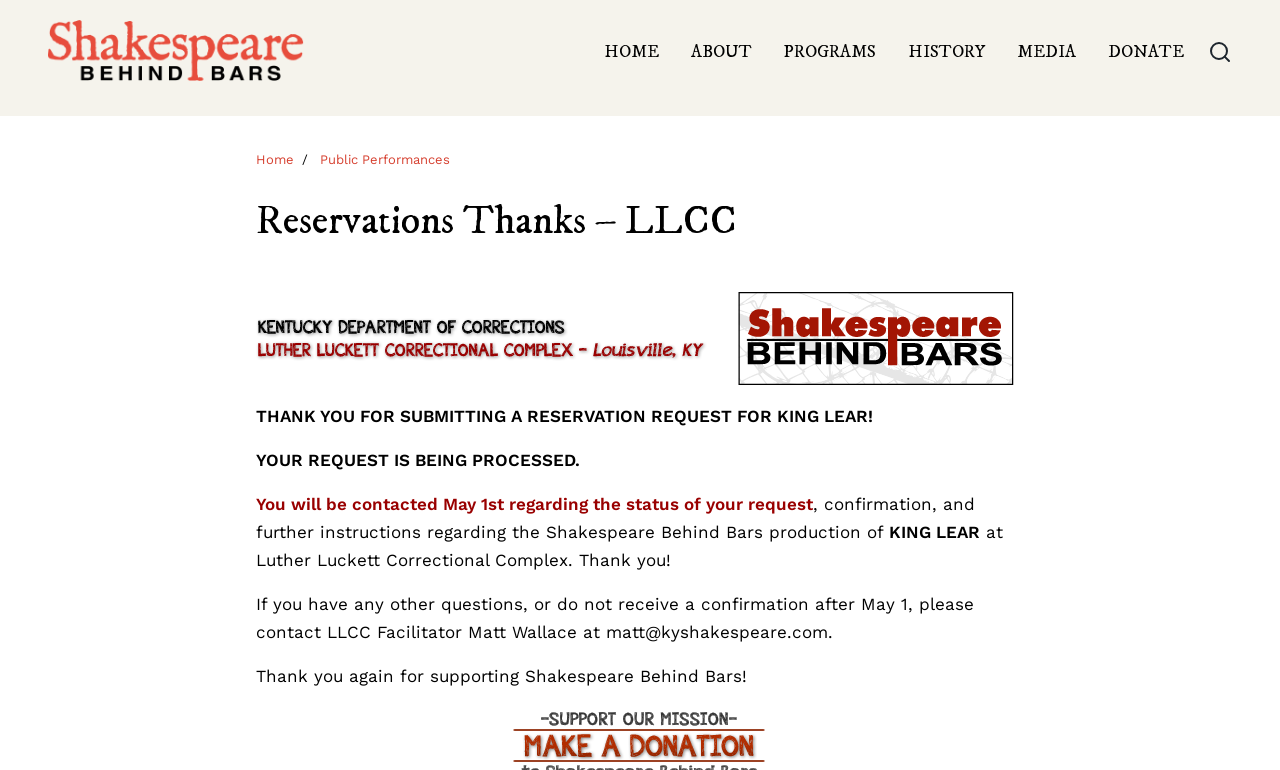Refer to the image and offer a detailed explanation in response to the question: What is the organization behind the production?

The organization behind the production can be found in the link element with the text 'Shakespeare Behind Bars' and also in the image element with the text 'Shakespeare Behind Bars'.